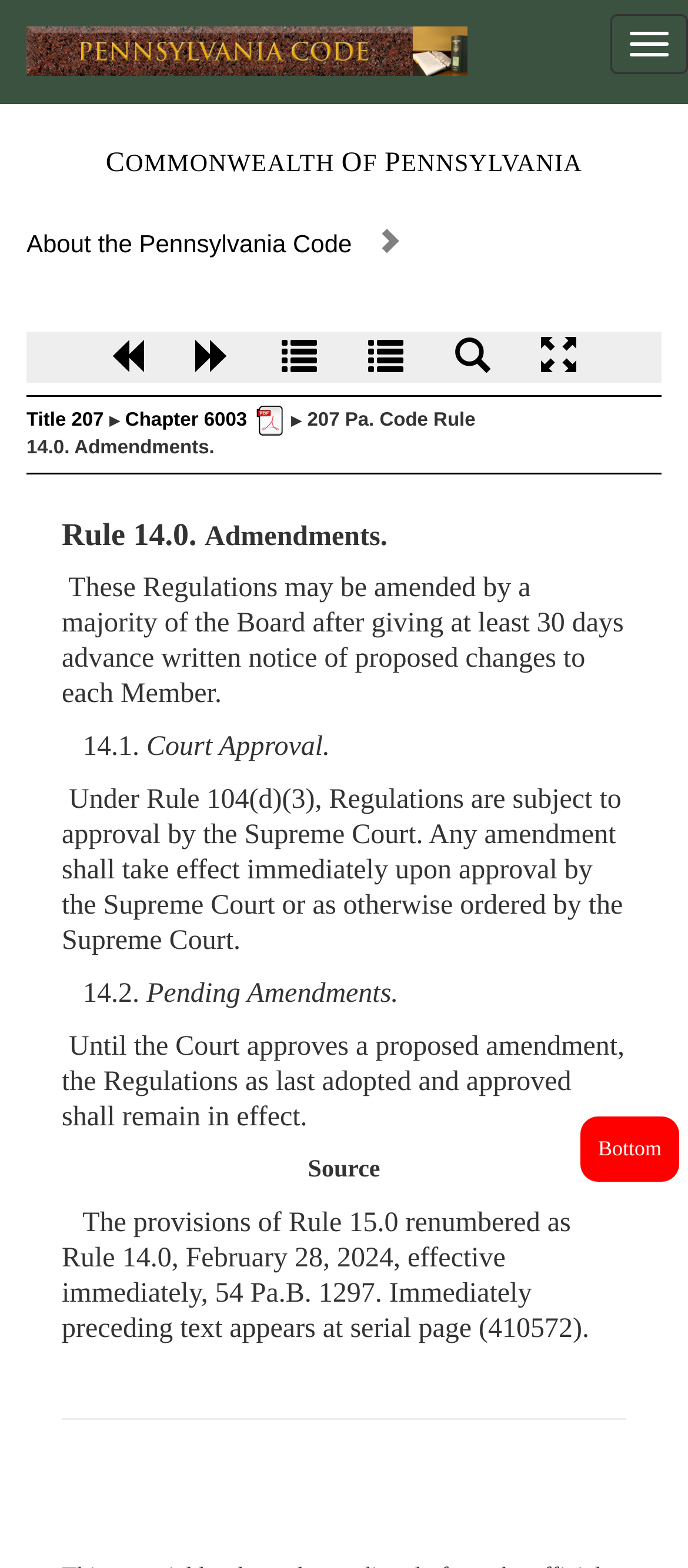Determine the bounding box coordinates of the clickable area required to perform the following instruction: "Submit the form". The coordinates should be represented as four float numbers between 0 and 1: [left, top, right, bottom].

None